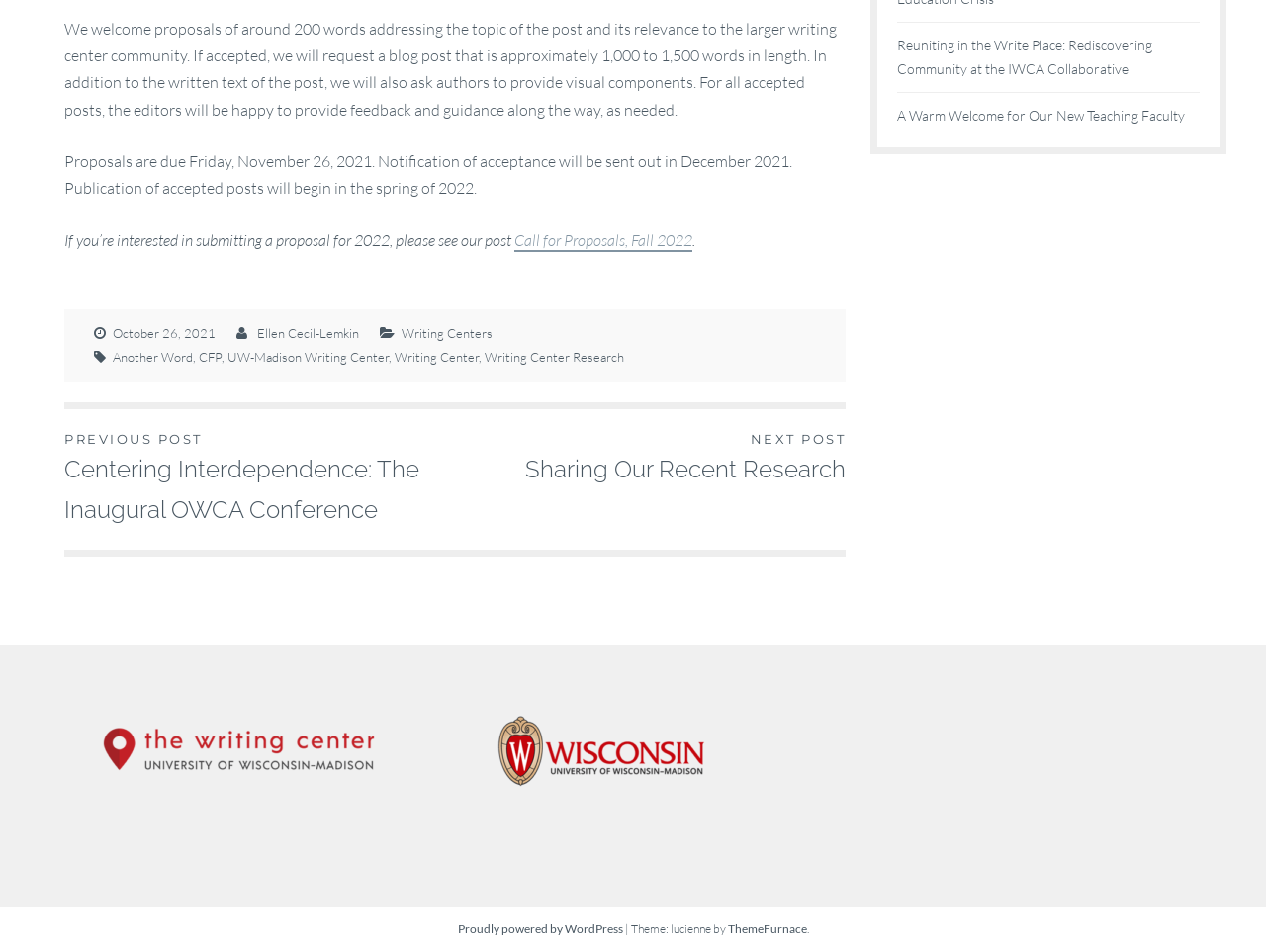Provide the bounding box coordinates of the area you need to click to execute the following instruction: "Read the 'Reuniting in the Write Place: Rediscovering Community at the IWCA Collaborative' post".

[0.709, 0.039, 0.91, 0.083]